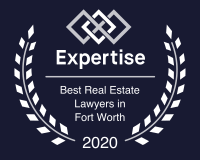What is the significance of the laurel wreath design?
Please answer the question as detailed as possible.

The laurel wreath design surrounding the name 'Expertise' is a symbol of achievement and honor, indicating that the recognition is a prestigious and esteemed award in the field of law.